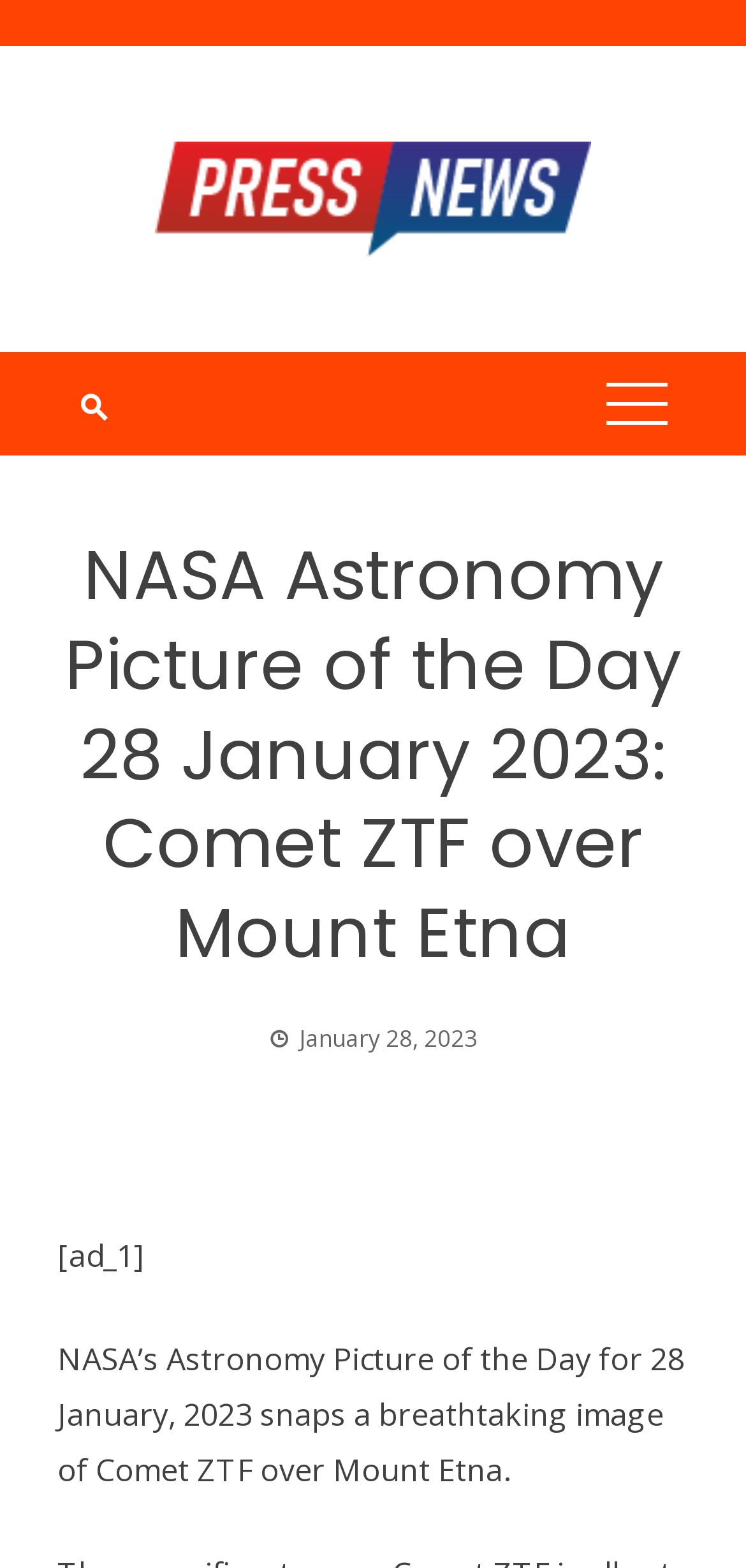What is the main subject of the astronomy picture?
Please give a detailed and elaborate explanation in response to the question.

I determined this by analyzing the static text 'NASA’s Astronomy Picture of the Day for 28 January, 2023 snaps a breathtaking image of Comet ZTF over Mount Etna.' which mentions Comet ZTF as the main subject of the picture.